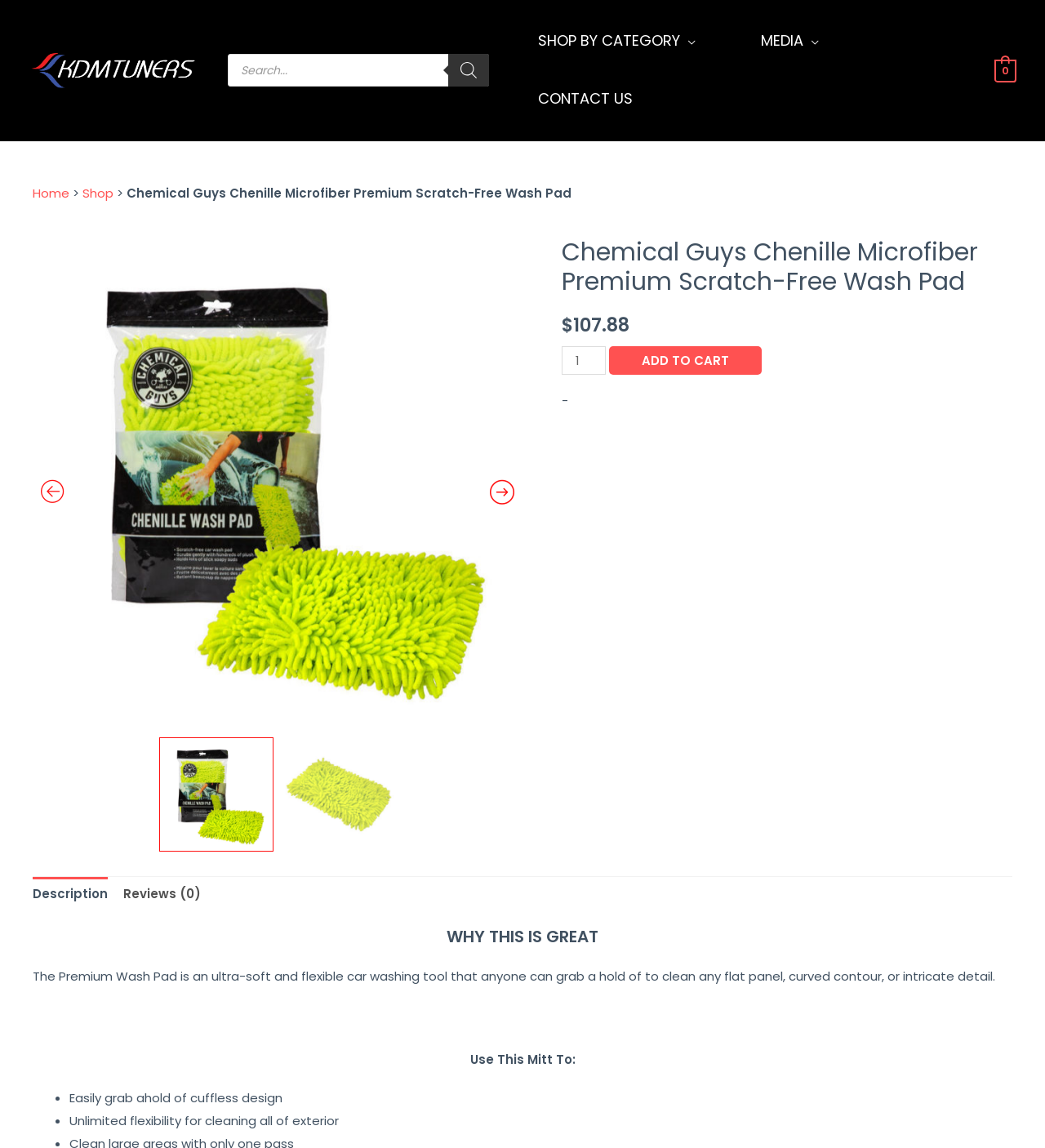What is the brand of the wash pad?
Analyze the screenshot and provide a detailed answer to the question.

I found the brand name 'Chemical Guys' in the product title 'Chemical Guys Chenille Microfiber Premium Scratch-Free Wash Pad' which is displayed multiple times on the webpage.